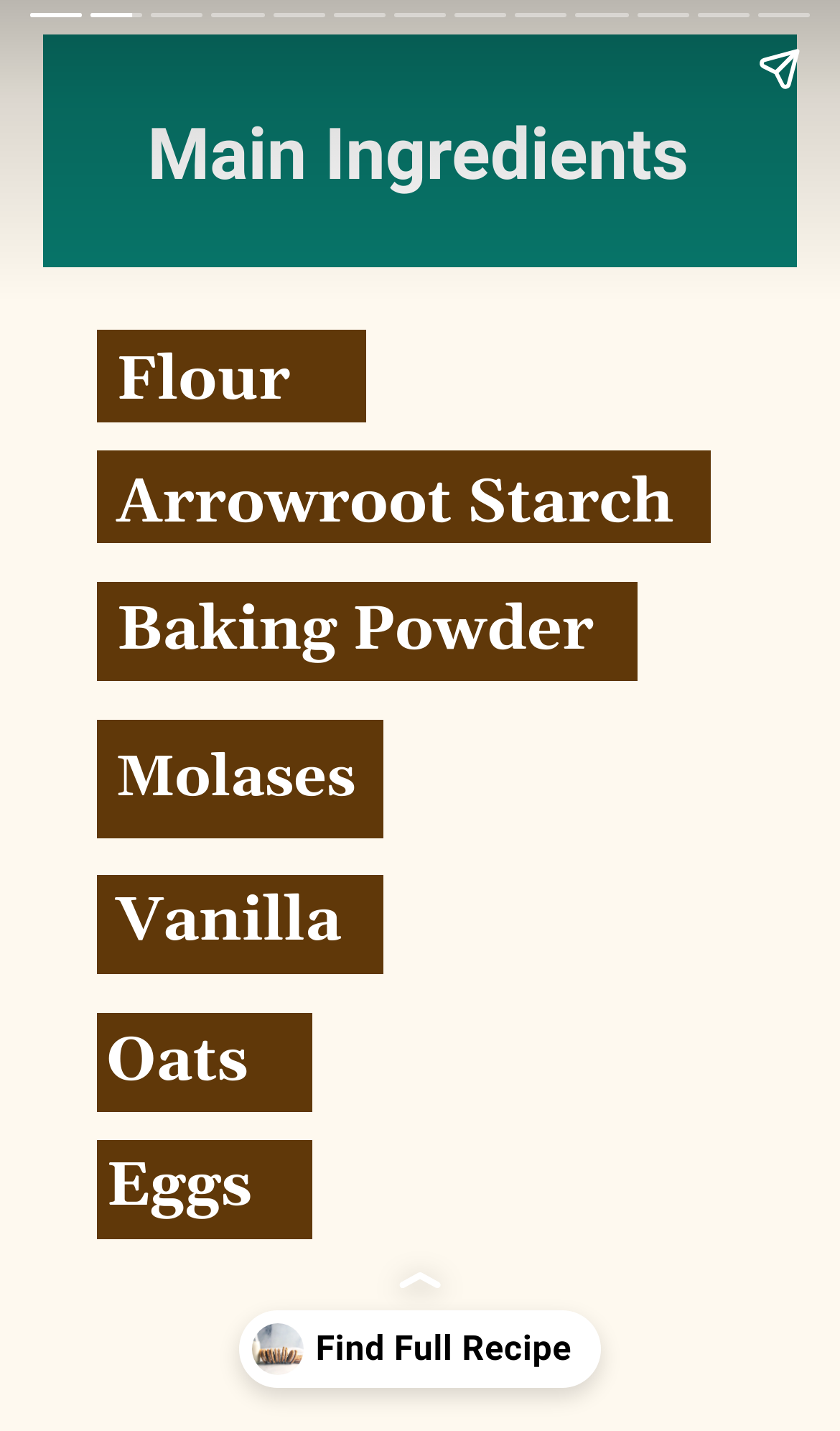Please provide the bounding box coordinates for the UI element as described: "aria-label="Share story"". The coordinates must be four floats between 0 and 1, represented as [left, top, right, bottom].

[0.867, 0.012, 0.99, 0.084]